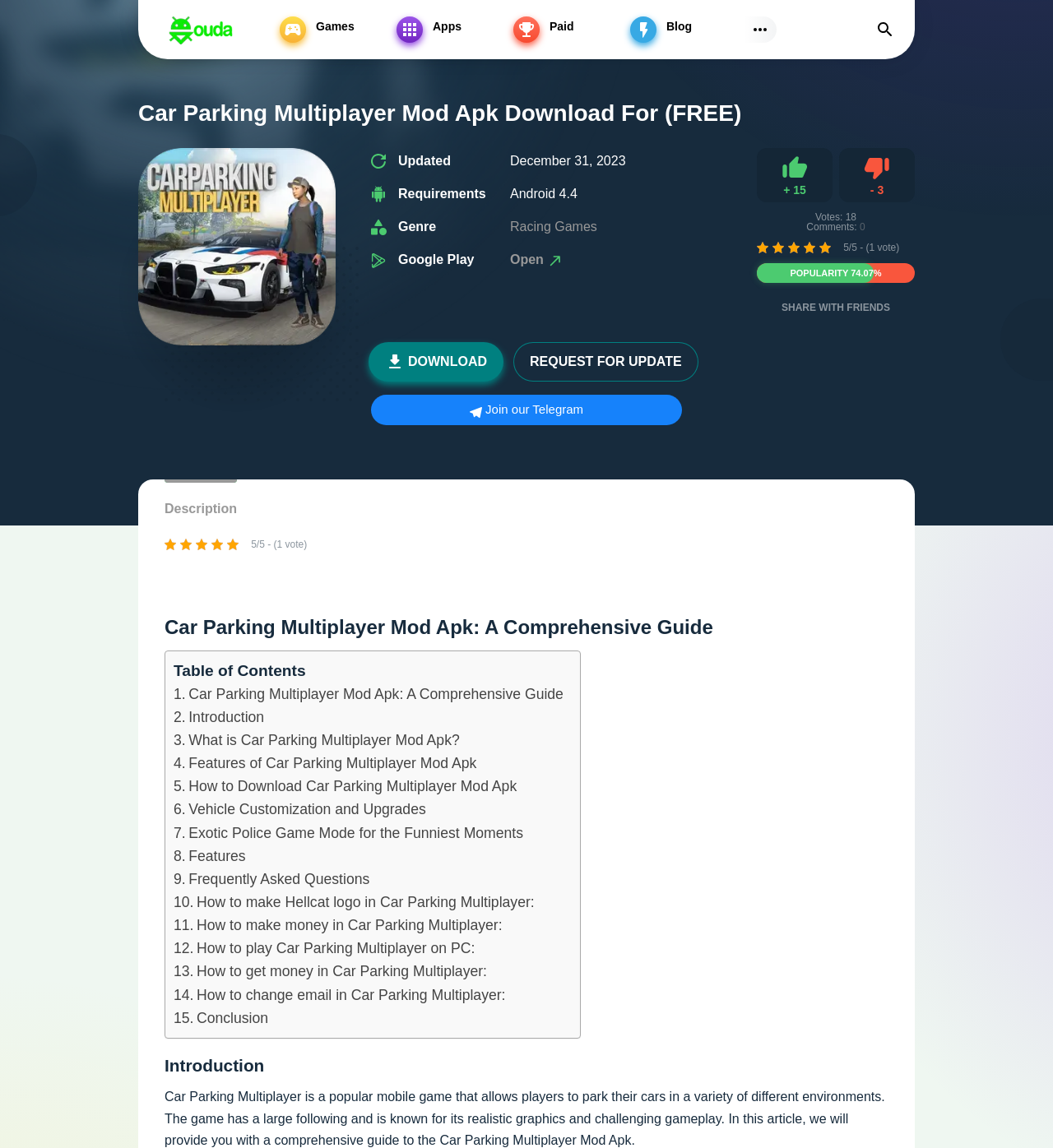Please provide the bounding box coordinates in the format (top-left x, top-left y, bottom-right x, bottom-right y). Remember, all values are floating point numbers between 0 and 1. What is the bounding box coordinate of the region described as: Join our Telegram

[0.353, 0.344, 0.647, 0.37]